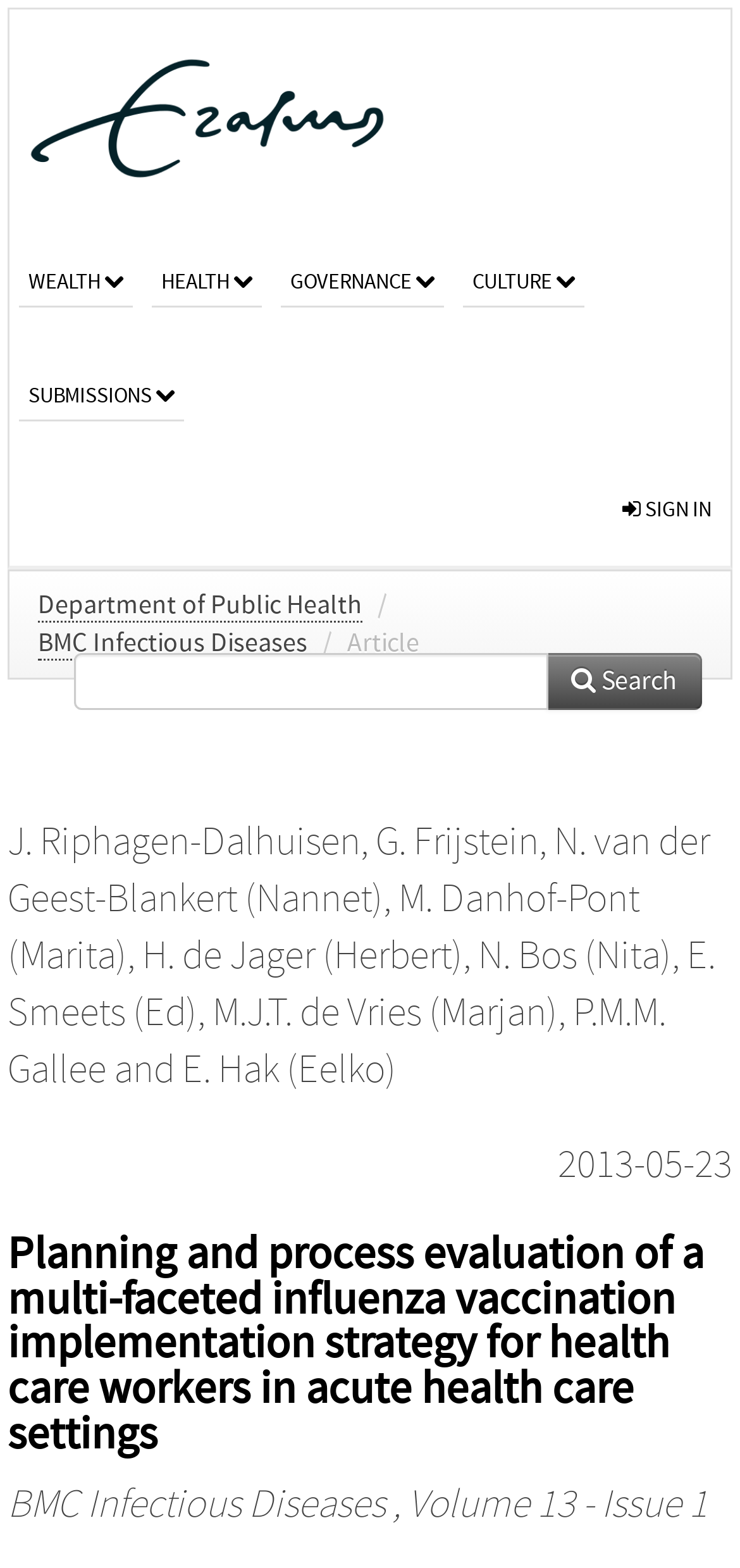What is the name of the university? Please answer the question using a single word or phrase based on the image.

Erasmus University